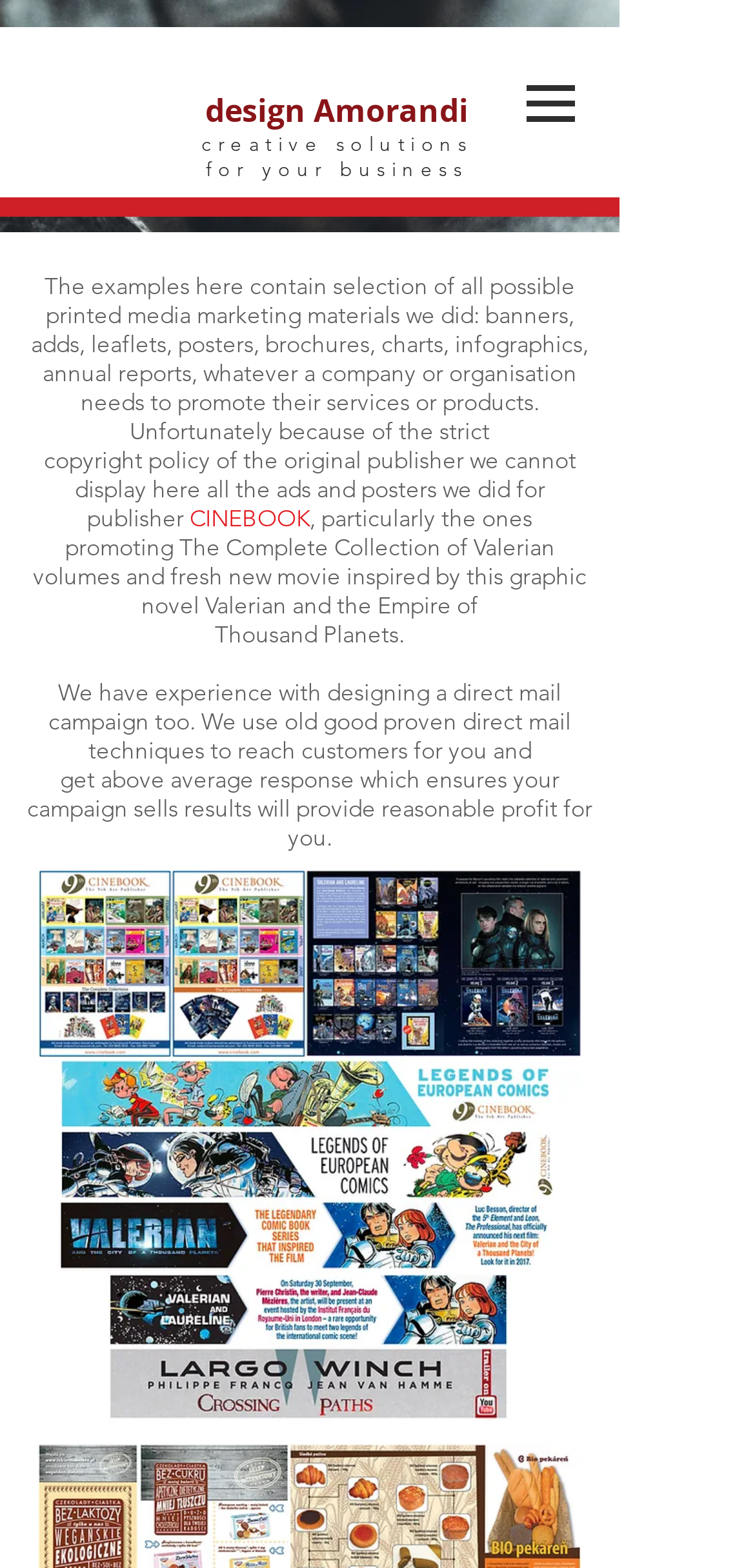Give a one-word or short phrase answer to this question: 
What is the name of the graphic novel mentioned on the webpage?

Valerian